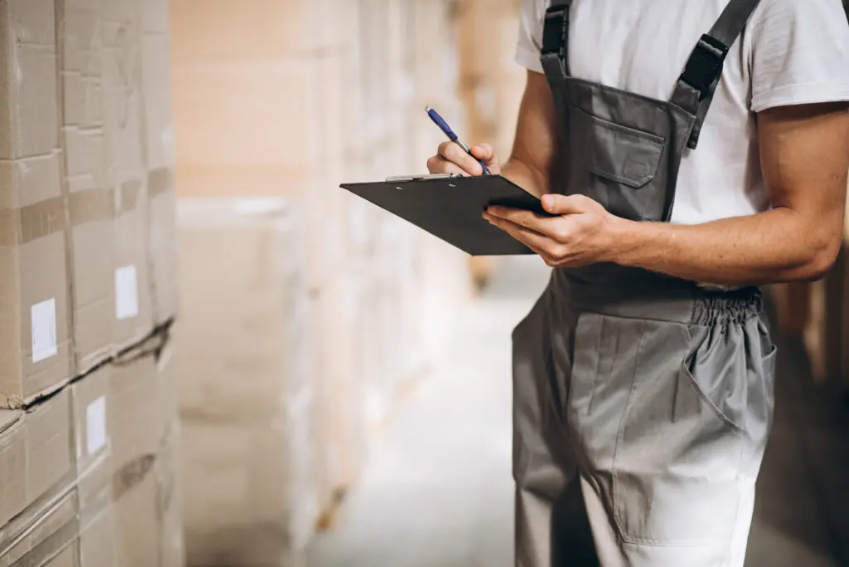What is the purpose of the worker's task?
From the details in the image, provide a complete and detailed answer to the question.

The worker's task is focused on inventory management, which involves tracking, organizing, and maintaining a record of the stock levels, ensuring that the warehouse operations run smoothly and efficiently, and that the inventory system is reliable and accurate.